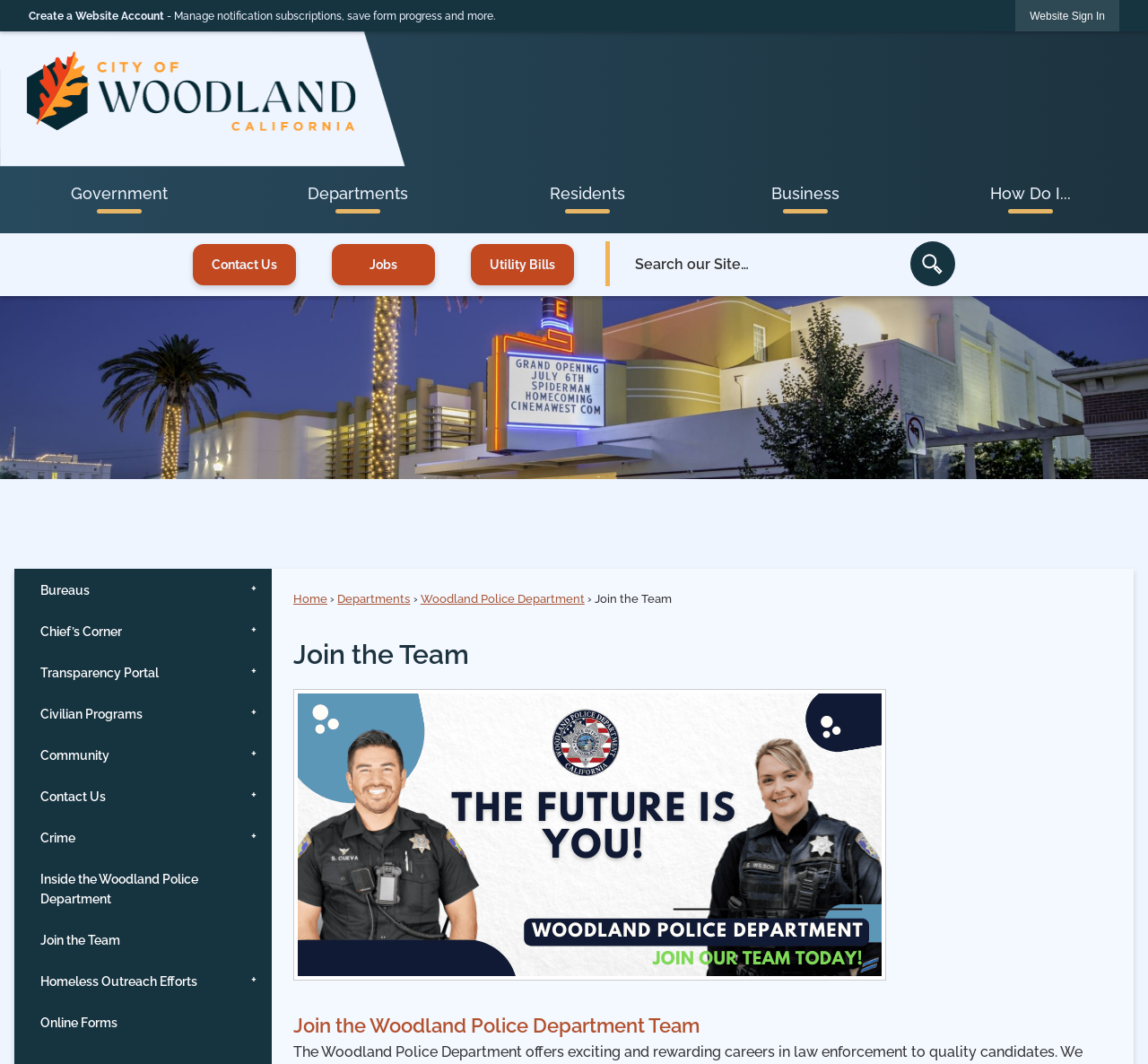Produce an extensive caption that describes everything on the webpage.

The webpage is about the Woodland Police Department, specifically focused on joining the team. At the top, there is a link to skip to the main content and a button to create a website account. Below that, there is a static text describing the benefits of creating an account. On the top right, there is a button to sign in to the website.

The main navigation menu is located at the top, with links to the Woodland California home page, government, departments, residents, business, and how to sections. Below the navigation menu, there are two regions: Quick Links and Search. The Quick Links region contains links to contact us, jobs, and utility bills. The Search region has a search box with a button and an image of a magnifying glass.

On the left side, there is a vertical menu with links to bureaus, chief's corner, transparency portal, civilian programs, community, contact us, crime, inside the Woodland Police Department, join the team, homeless outreach efforts, and online forms.

The main content of the page is focused on joining the Woodland Police Department team, with a heading "Join the Team" and an image of a hiring poster. There is also a heading "Join the Woodland Police Department Team" and a large image of a police department team.

Throughout the page, there are various links and buttons to navigate to different sections and perform actions.